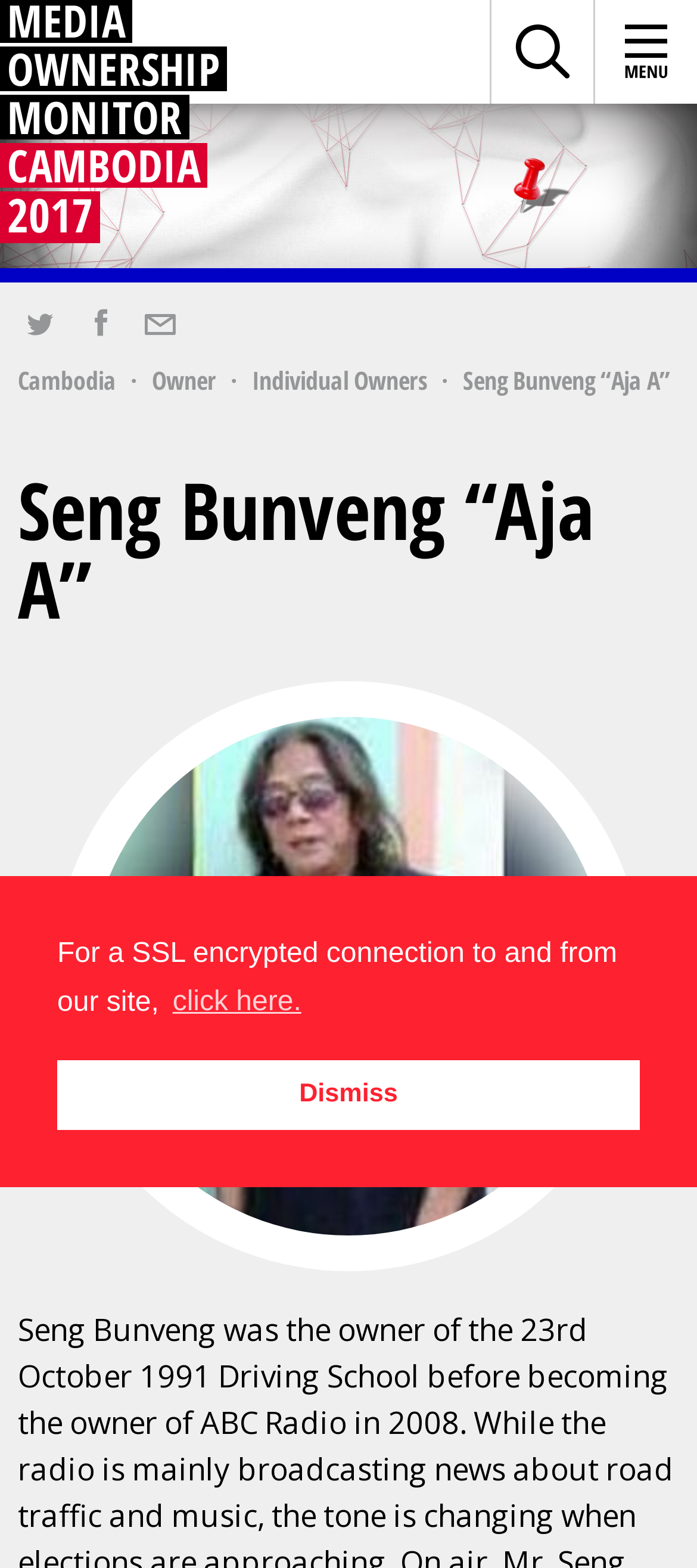What is the type of media owned by Seng Bunveng?
Based on the image, respond with a single word or phrase.

Radio